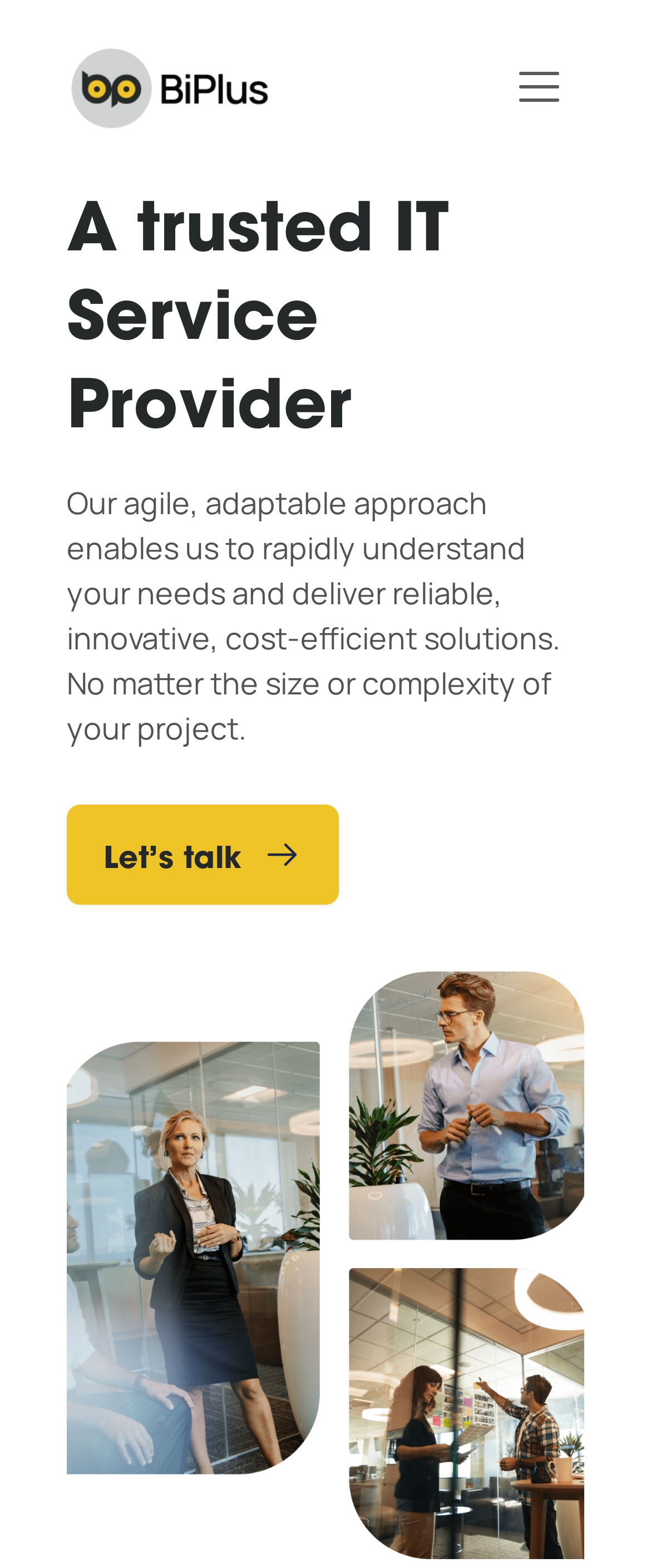Answer the question with a single word or phrase: 
How many images are on the webpage?

3